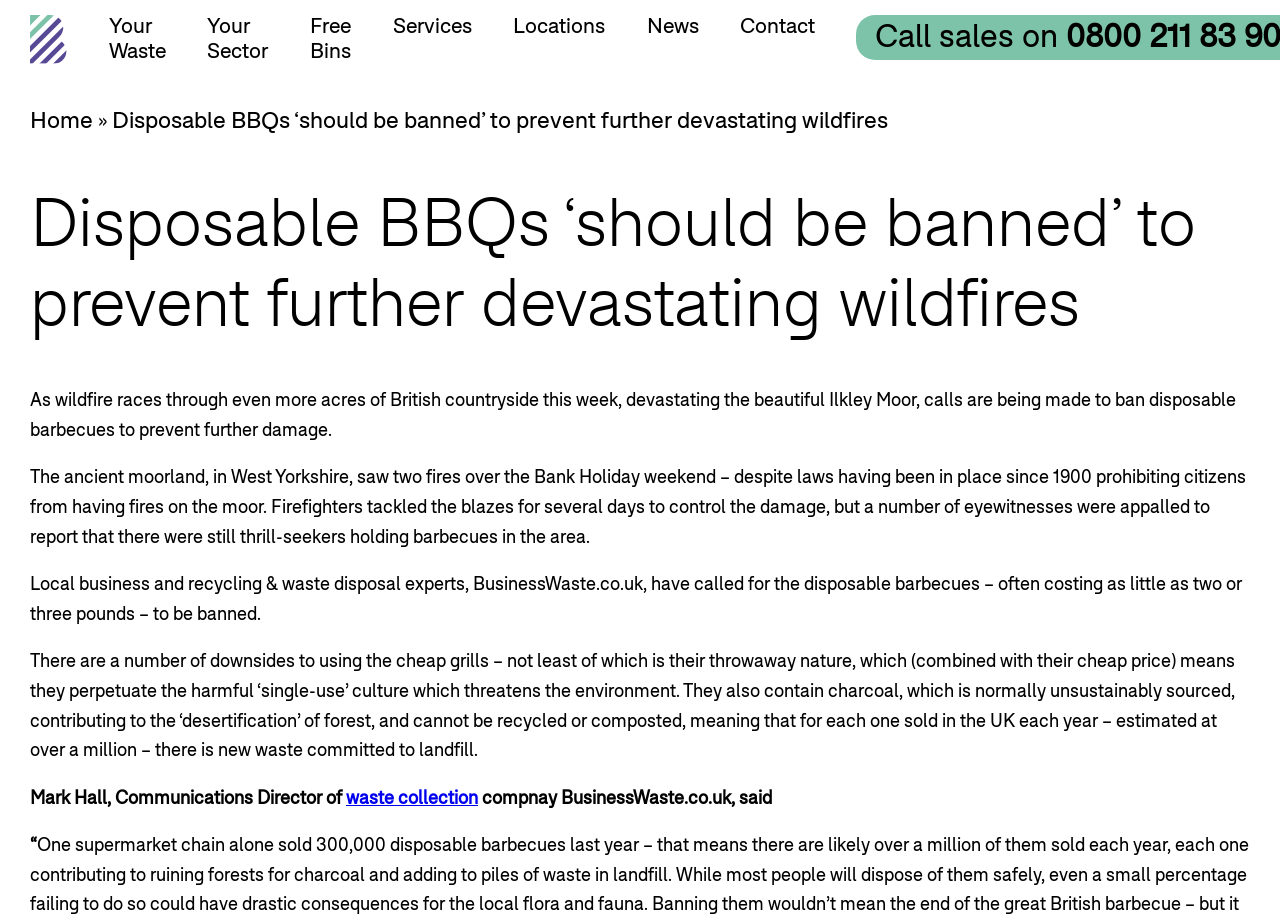Please identify the bounding box coordinates of where to click in order to follow the instruction: "Click the 'business waste logo' link".

[0.023, 0.016, 0.053, 0.07]